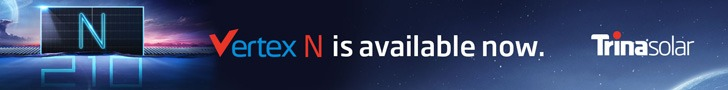Explain the details of the image comprehensively.

The image serves as a promotional banner for the solar energy sector, highlighting the availability of a product named "Vertex N." The design features a visually captivating background that evokes a sense of innovation and advancement. "Vertex N" is prominently displayed in bold, with the word “available” emphasized, suggesting that this new solar technology is now accessible to consumers. Additionally, the logo of "Trina Solar," a well-known player in the solar energy market, appears on the right side, reinforcing the brand's association with cutting-edge solar solutions. The overall aesthetic, with a gradient blue background combined with a sleek design, reflects the modern advancements in renewable energy technologies.